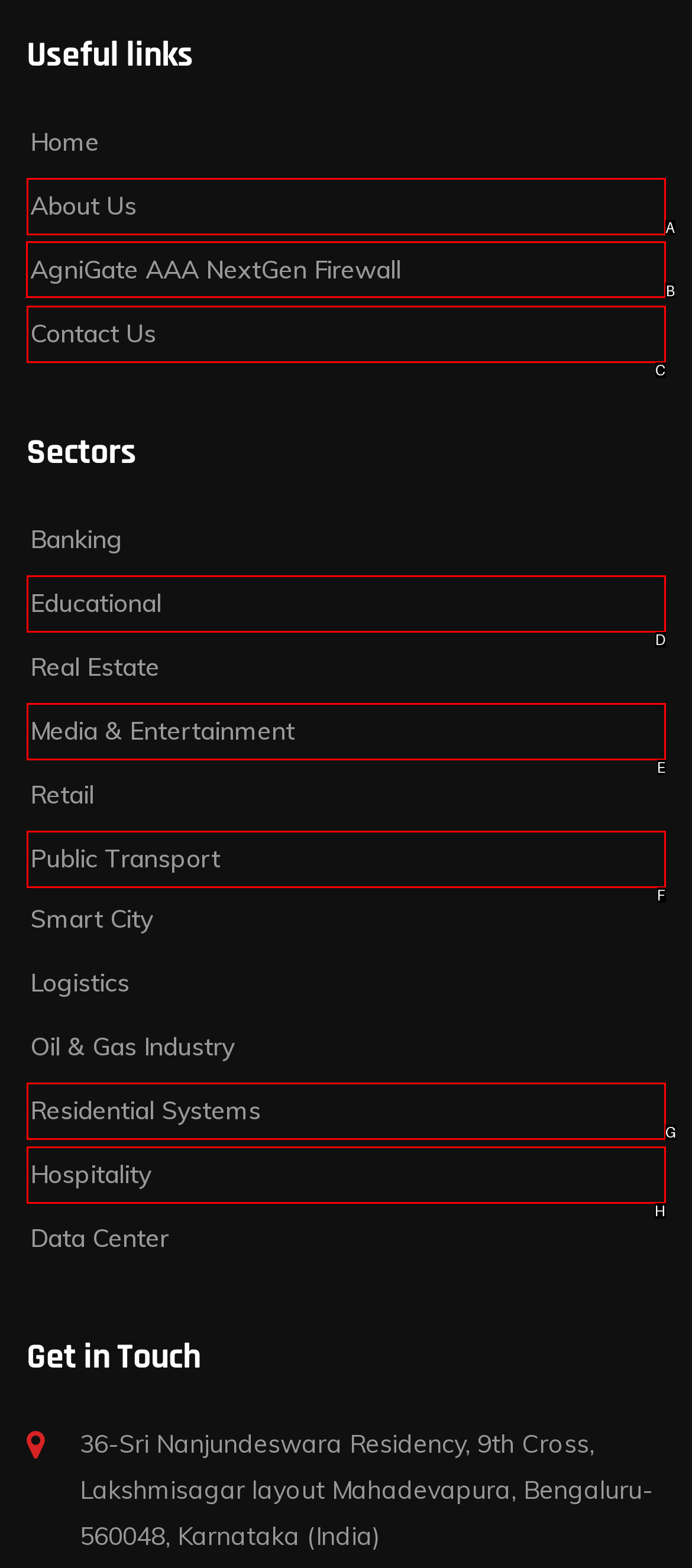Show which HTML element I need to click to perform this task: Explore AgniGate AAA NextGen Firewall Answer with the letter of the correct choice.

B